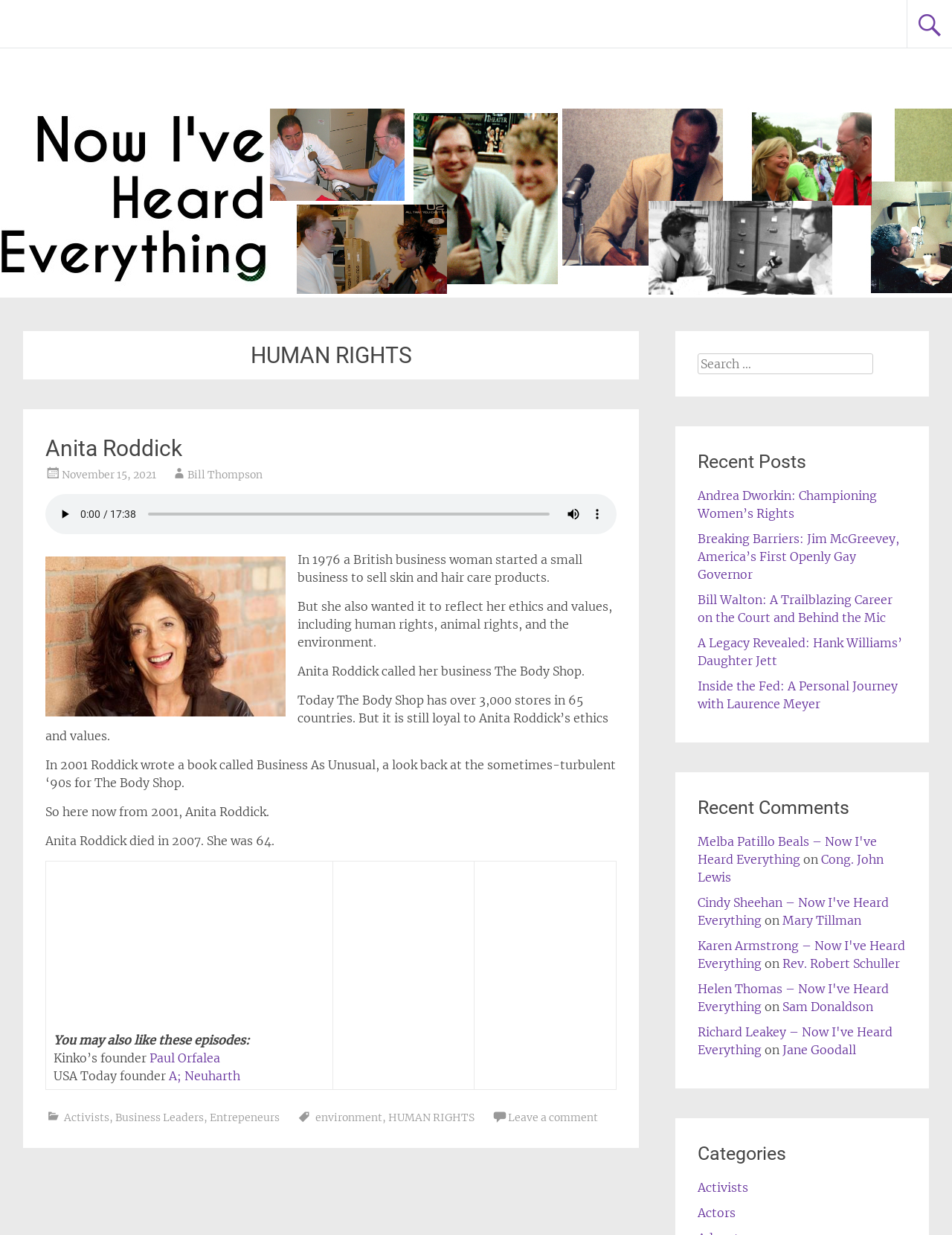Please locate the bounding box coordinates of the element's region that needs to be clicked to follow the instruction: "leave a comment". The bounding box coordinates should be provided as four float numbers between 0 and 1, i.e., [left, top, right, bottom].

[0.534, 0.899, 0.628, 0.91]